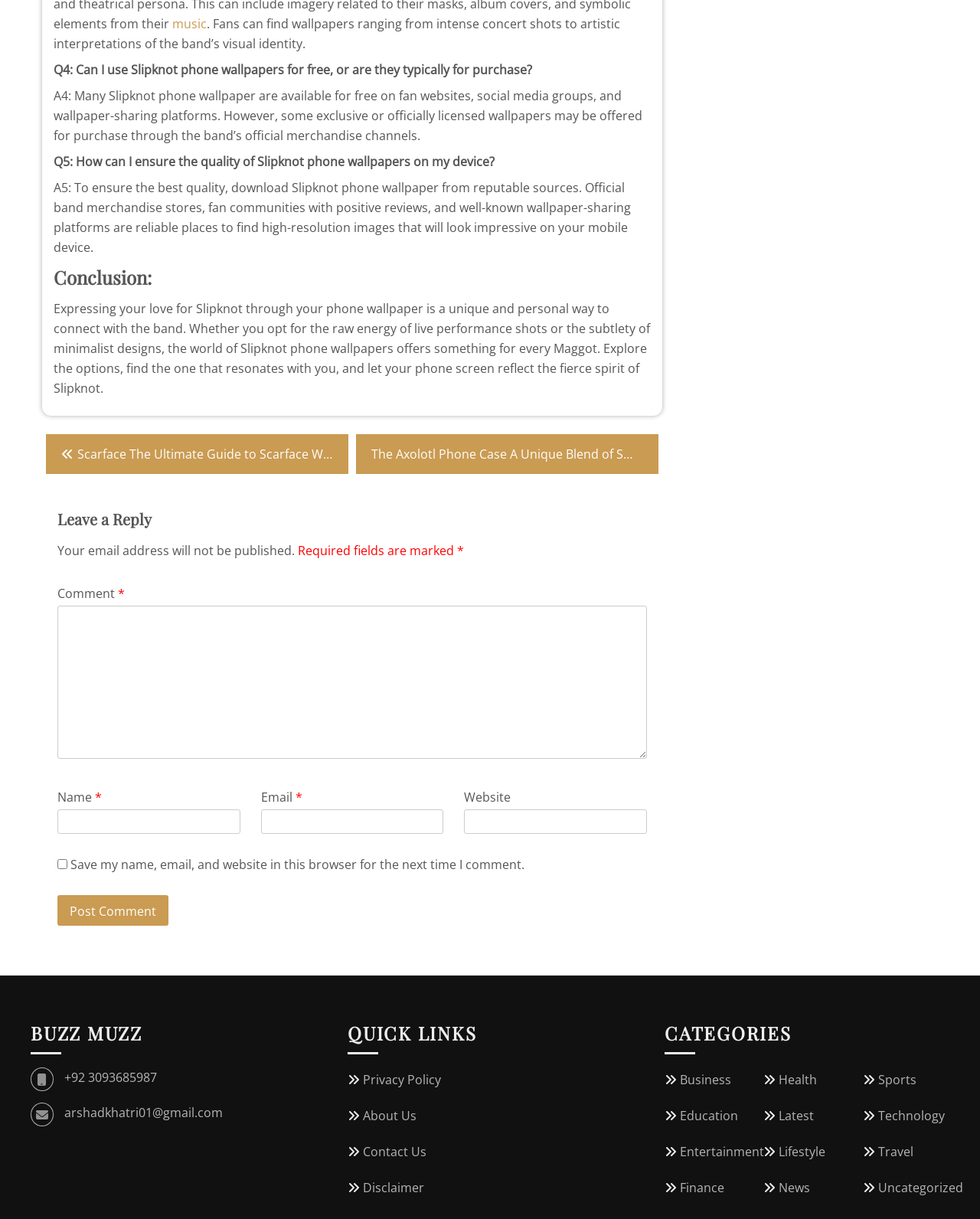Provide a brief response to the question using a single word or phrase: 
How can readers contact the website owner?

Through email or phone number